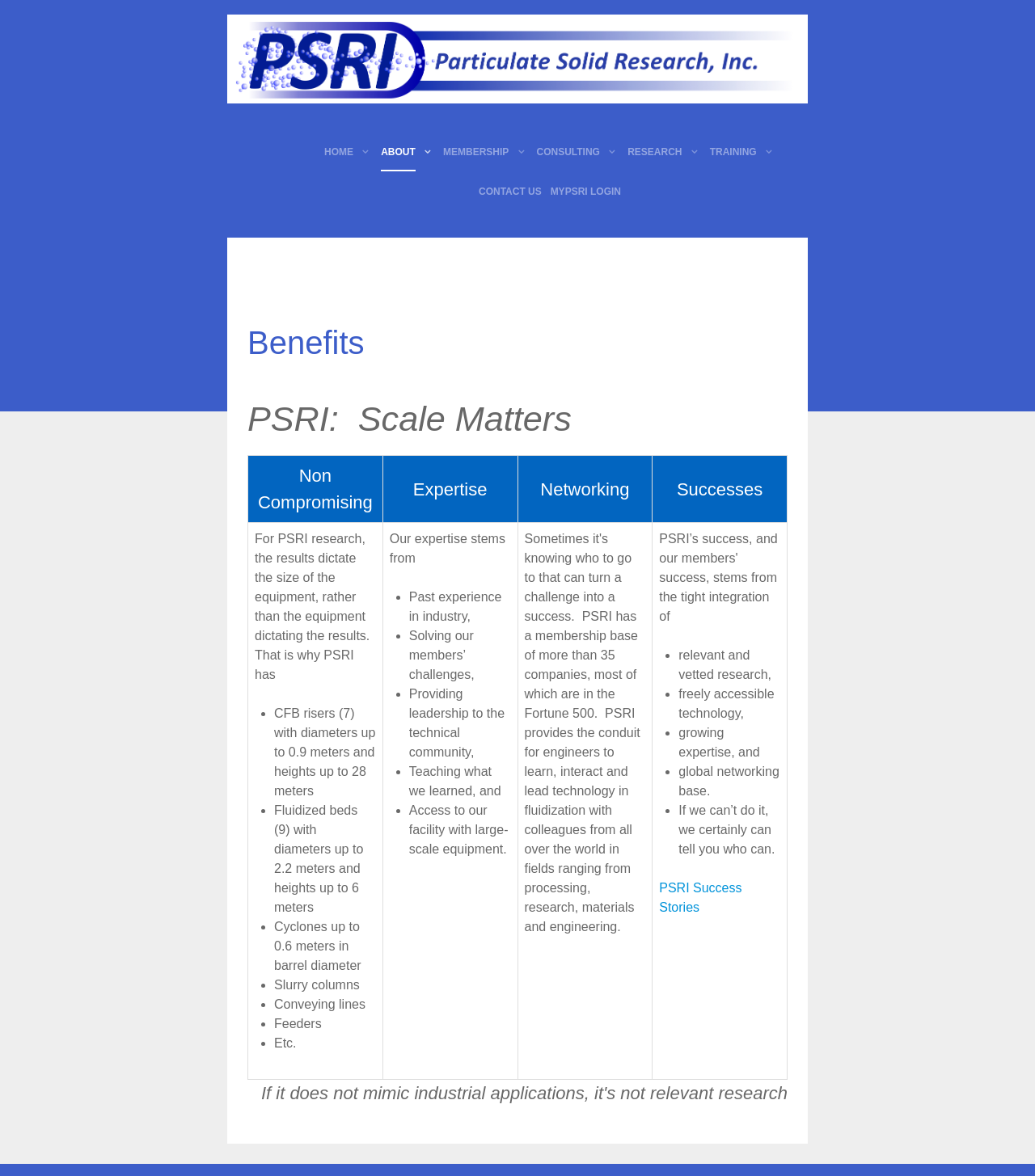Pinpoint the bounding box coordinates of the area that should be clicked to complete the following instruction: "Learn about the benefits of PSRI". The coordinates must be given as four float numbers between 0 and 1, i.e., [left, top, right, bottom].

[0.239, 0.276, 0.761, 0.318]